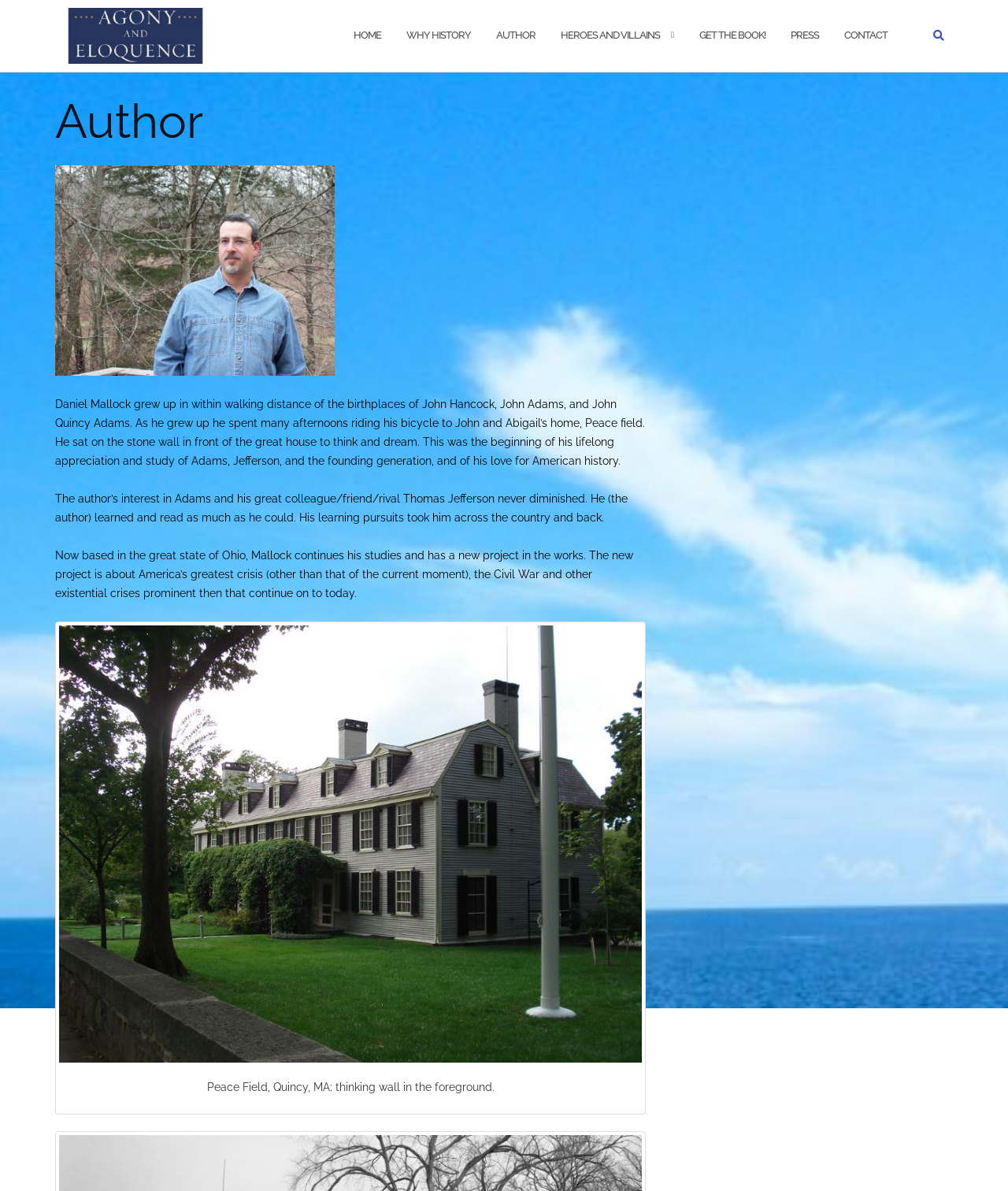Identify the bounding box coordinates of the specific part of the webpage to click to complete this instruction: "Click the 'CONTACT' link".

[0.838, 0.012, 0.88, 0.048]